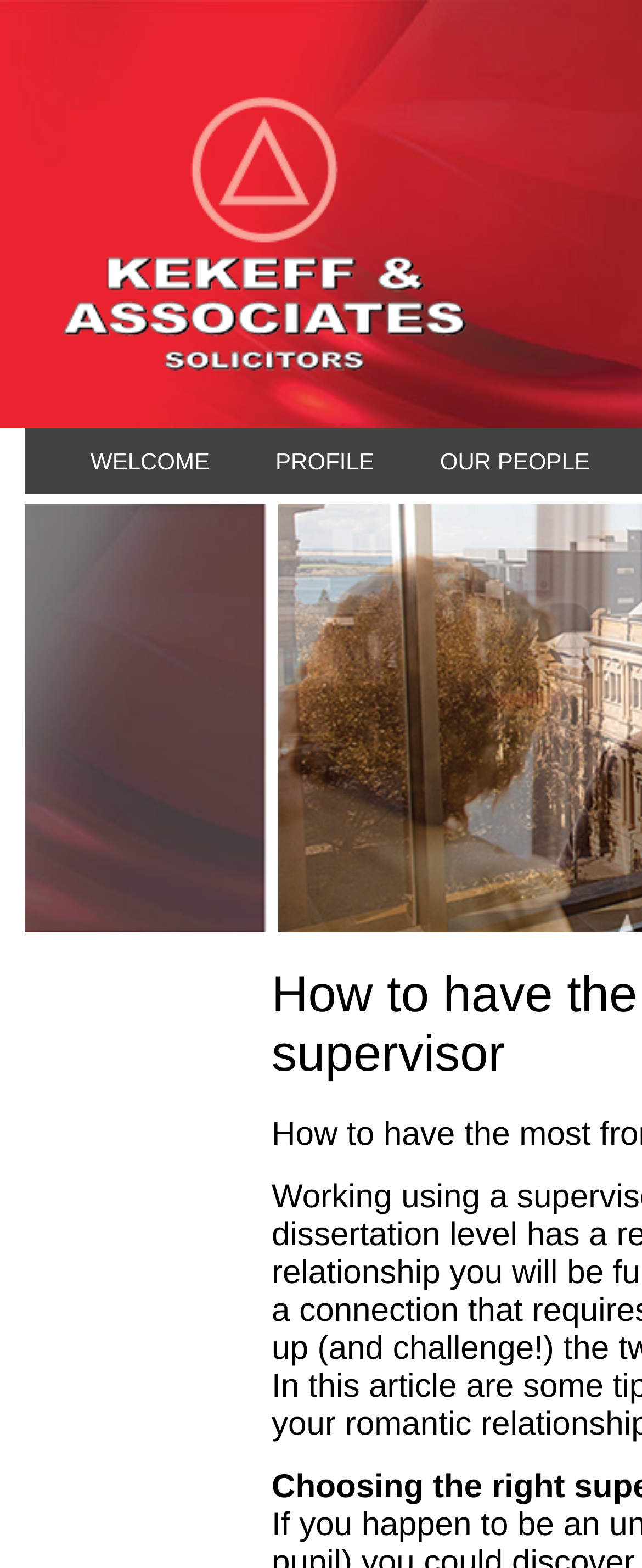Determine the bounding box for the described HTML element: "Welcome". Ensure the coordinates are four float numbers between 0 and 1 in the format [left, top, right, bottom].

[0.09, 0.273, 0.378, 0.315]